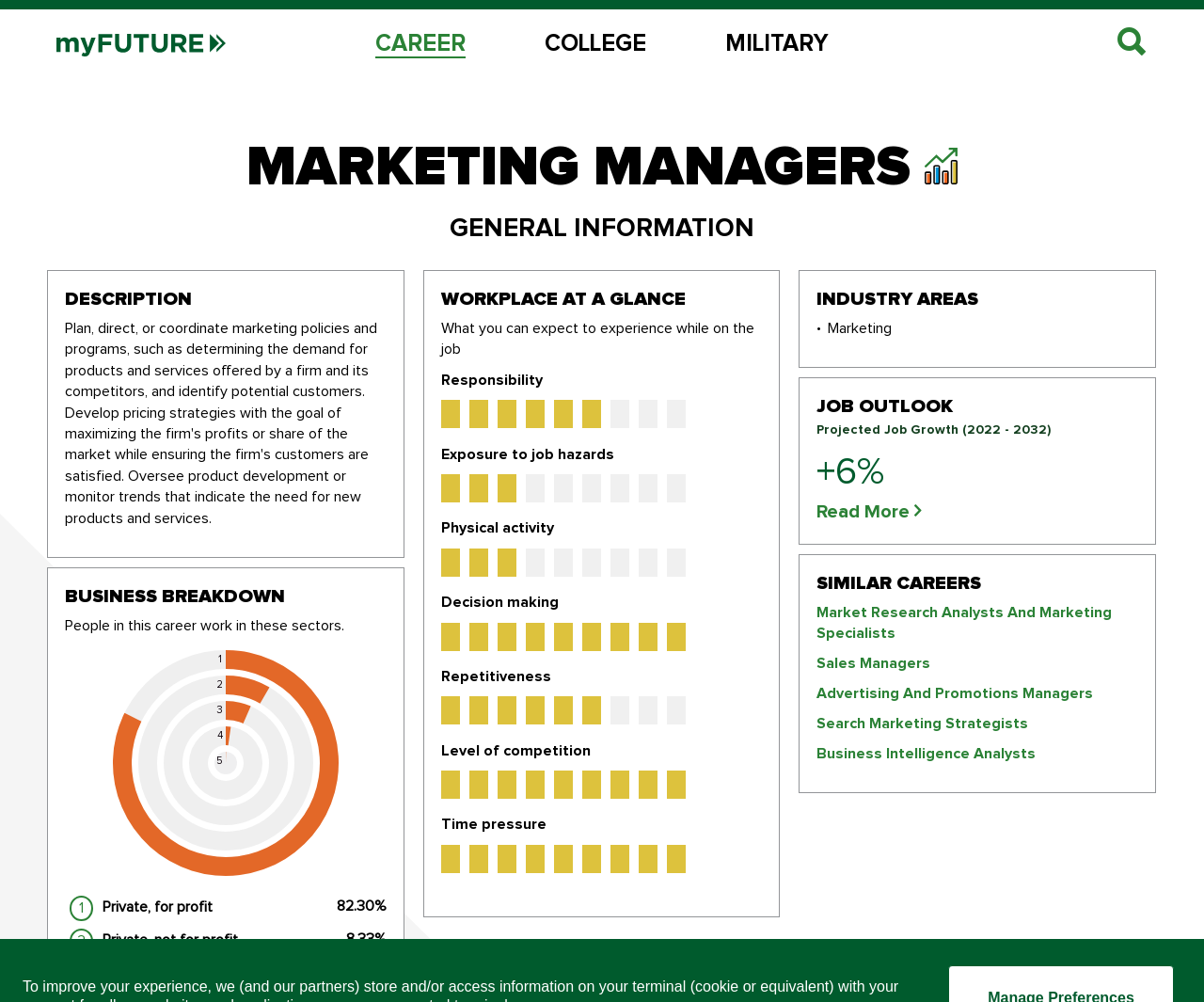Using the provided description Business Intelligence Analysts, find the bounding box coordinates for the UI element. Provide the coordinates in (top-left x, top-left y, bottom-right x, bottom-right y) format, ensuring all values are between 0 and 1.

[0.678, 0.742, 0.945, 0.762]